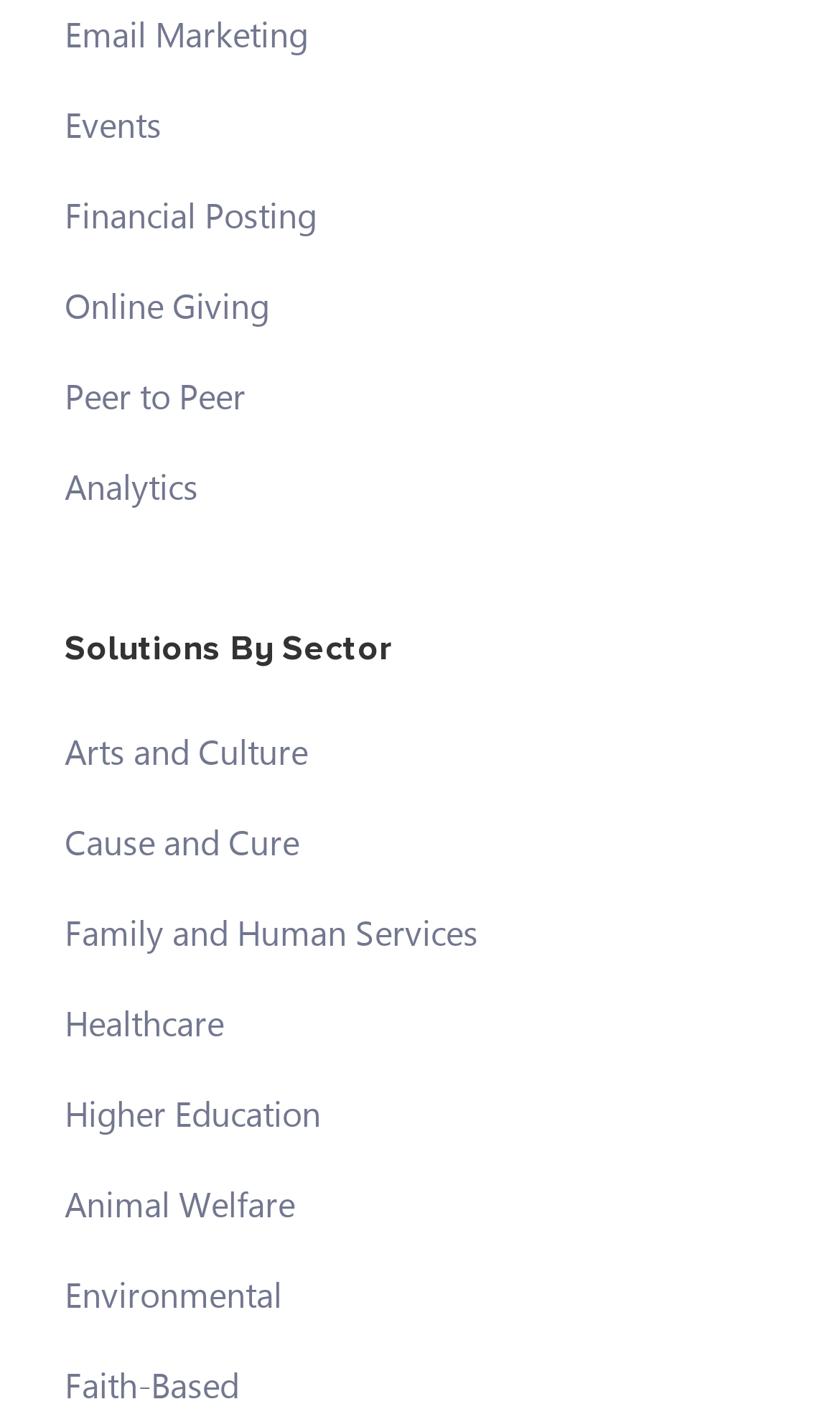Locate the bounding box of the UI element with the following description: "Family and Human Services".

[0.077, 0.562, 0.569, 0.594]